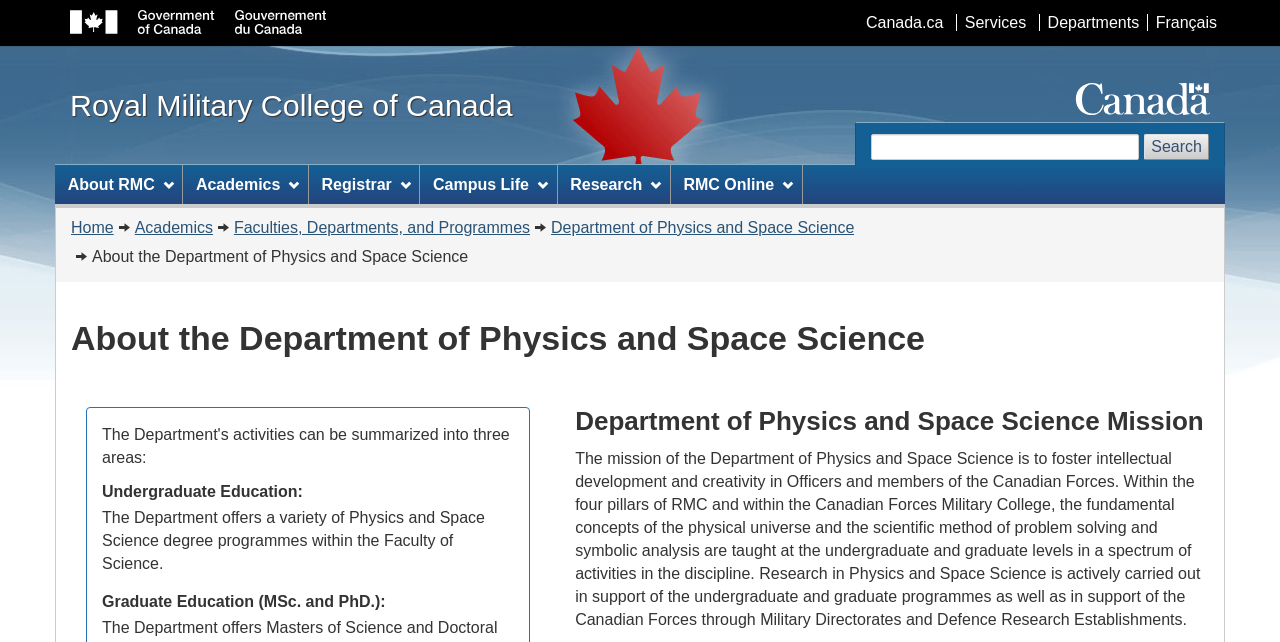Specify the bounding box coordinates of the area to click in order to follow the given instruction: "Visit the Royal Military College of Canada website."

[0.055, 0.079, 0.4, 0.25]